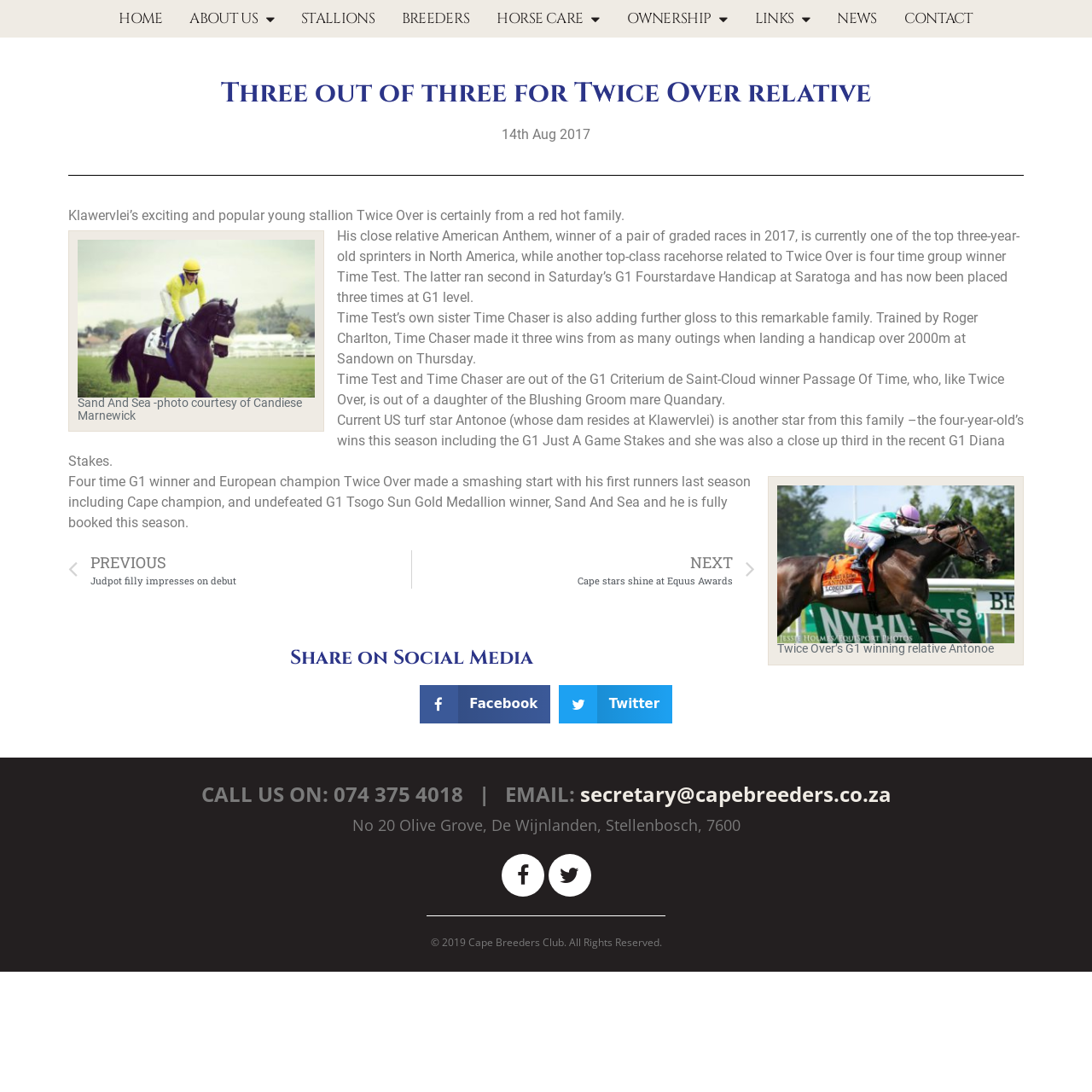Specify the bounding box coordinates of the area to click in order to follow the given instruction: "Click NEWS."

[0.767, 0.0, 0.803, 0.034]